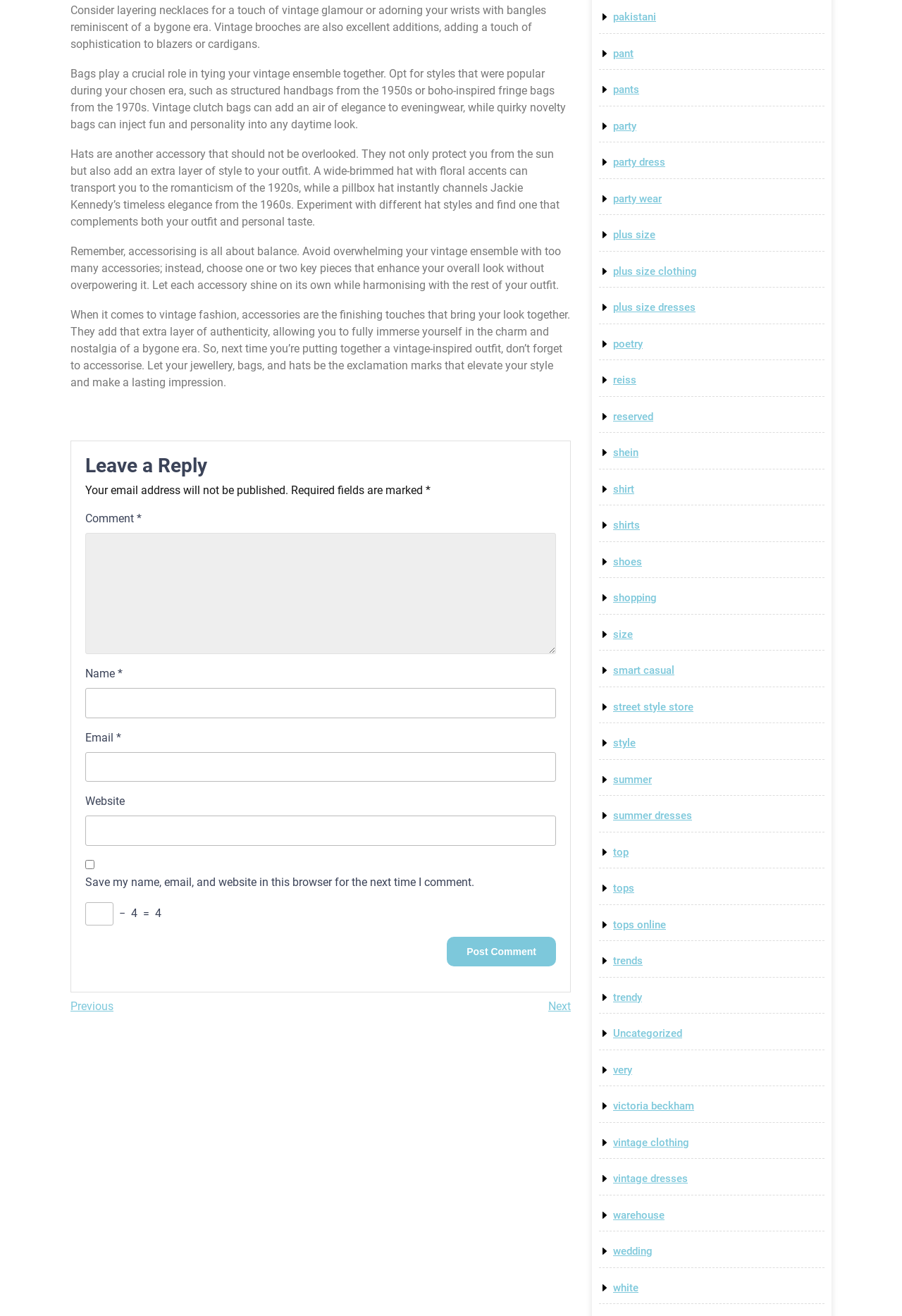How many key pieces of accessories should one choose for a vintage outfit?
Please give a detailed and thorough answer to the question, covering all relevant points.

The webpage advises to choose one or two key pieces of accessories that enhance the overall look without overpowering it, allowing each accessory to shine on its own while harmonizing with the rest of the outfit.